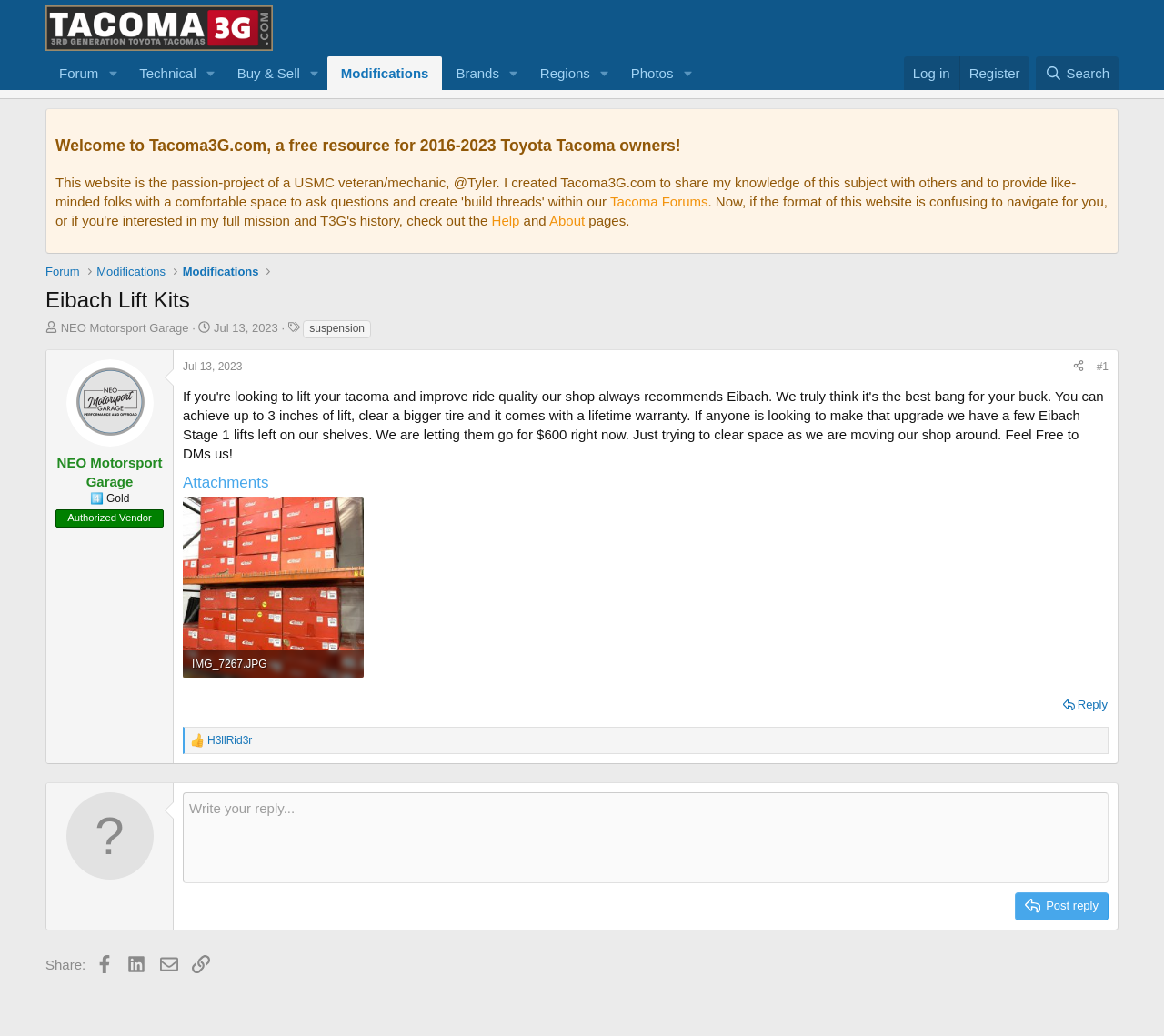Please specify the coordinates of the bounding box for the element that should be clicked to carry out this instruction: "Share on Facebook". The coordinates must be four float numbers between 0 and 1, formatted as [left, top, right, bottom].

None